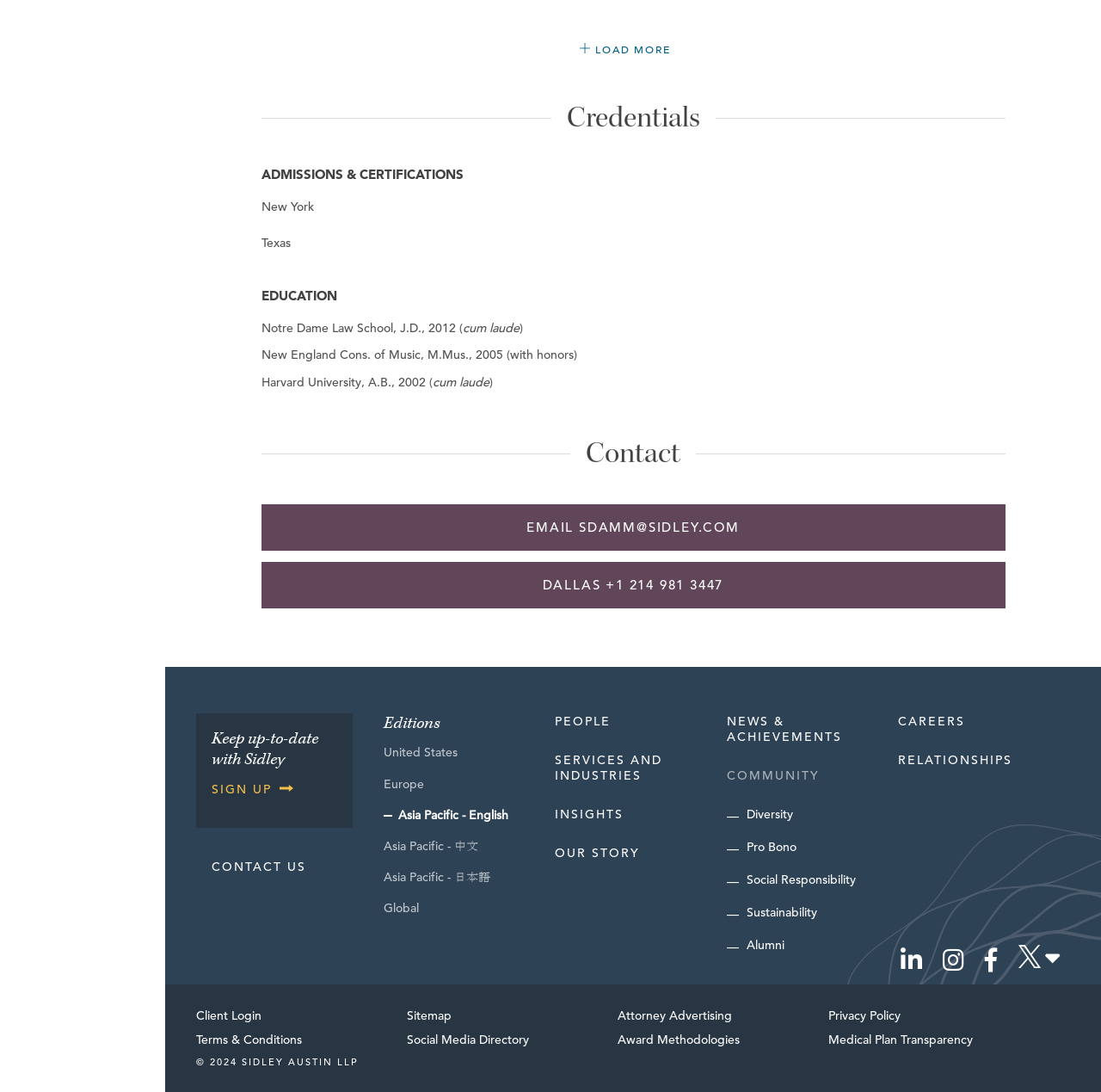Provide the bounding box coordinates of the area you need to click to execute the following instruction: "Follow Sidley on LinkedIn".

[0.818, 0.863, 0.838, 0.89]